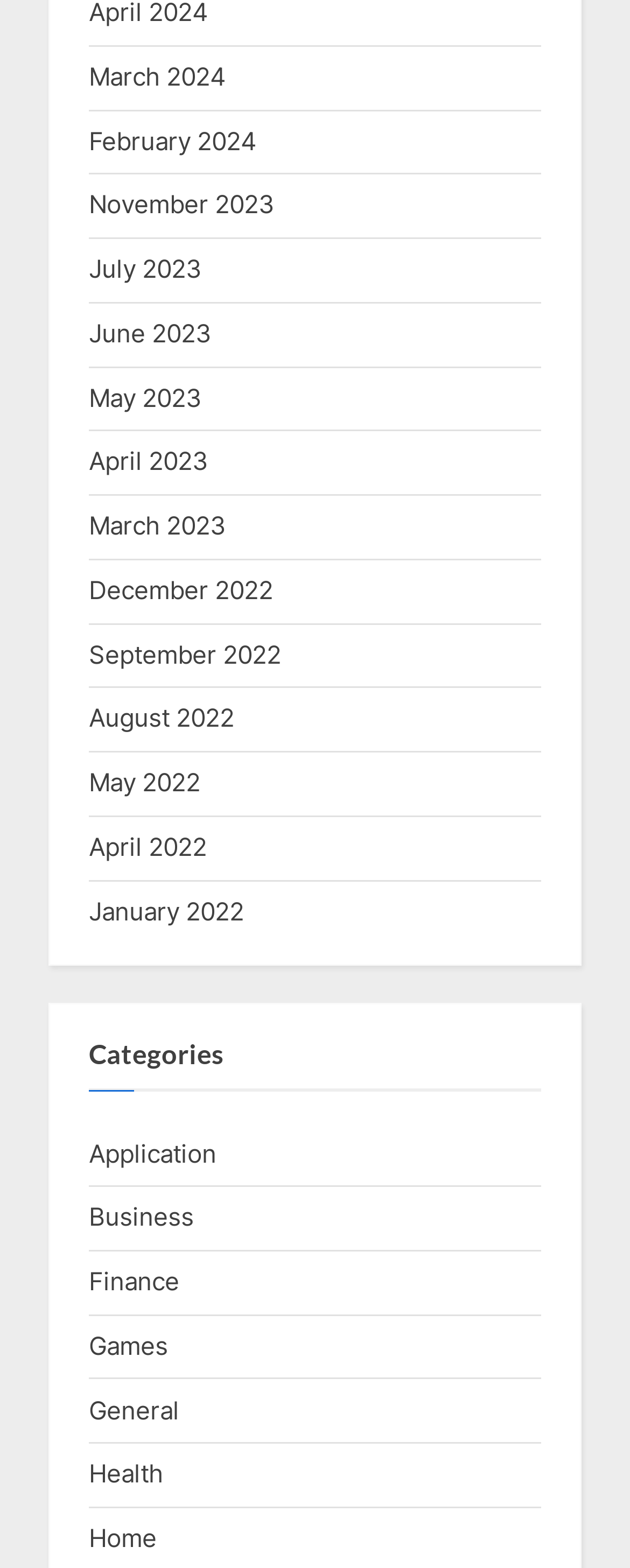Provide the bounding box coordinates of the area you need to click to execute the following instruction: "Browse Application".

[0.141, 0.726, 0.344, 0.745]